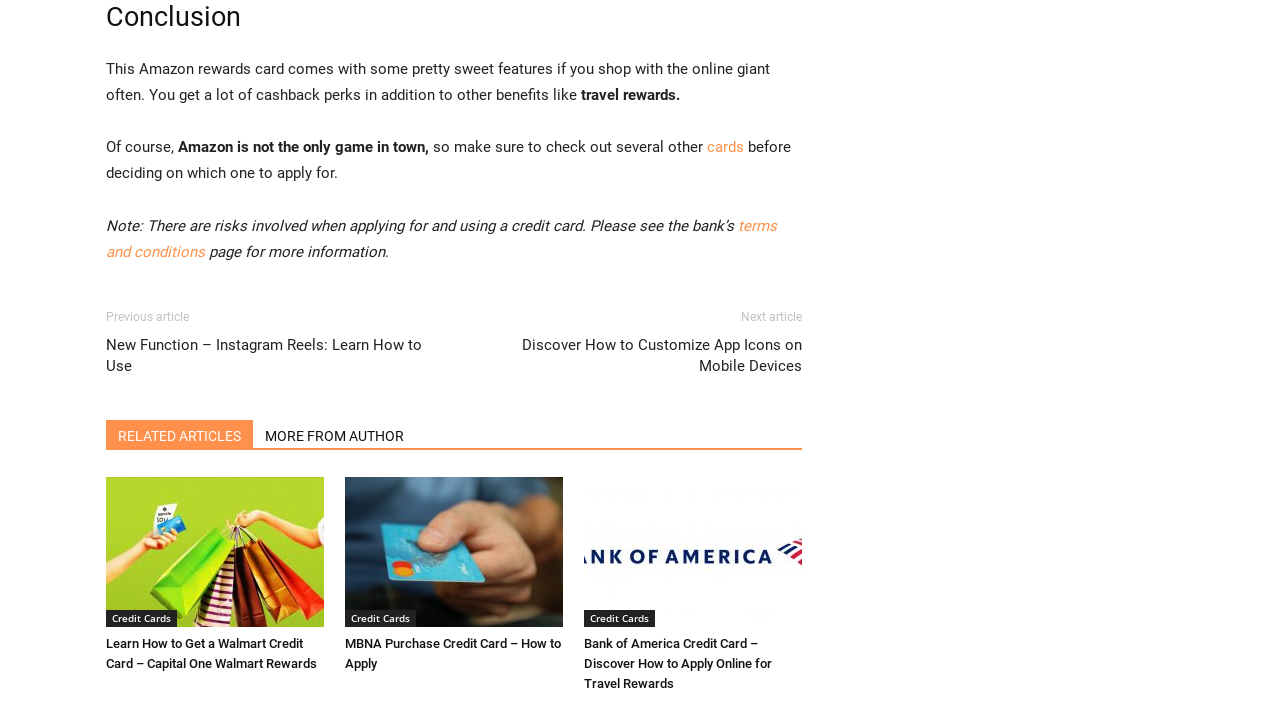Respond with a single word or phrase:
What is the topic of the article?

Amazon rewards card